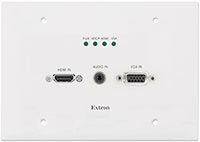Create a detailed narrative of what is happening in the image.

The image showcases the Extron XTP T UWP 302, a versatile two-input wallplate transmitter designed for flexible AV setups. This elegant white wallplate features multiple input options, including HDMI, audio, and VGA connectors, allowing users to connect various local source devices. Prominently displayed on the panel are three LED indicators, which provide device status and connectivity feedback. This transmitter is optimized for seamless integration into standard three-gang junction boxes and facilitates long-distance signal transmission, making it ideal for installations in spaces like lecture halls and conference rooms. The Extron logo at the bottom of the panel signifies quality and innovation in AV technology.